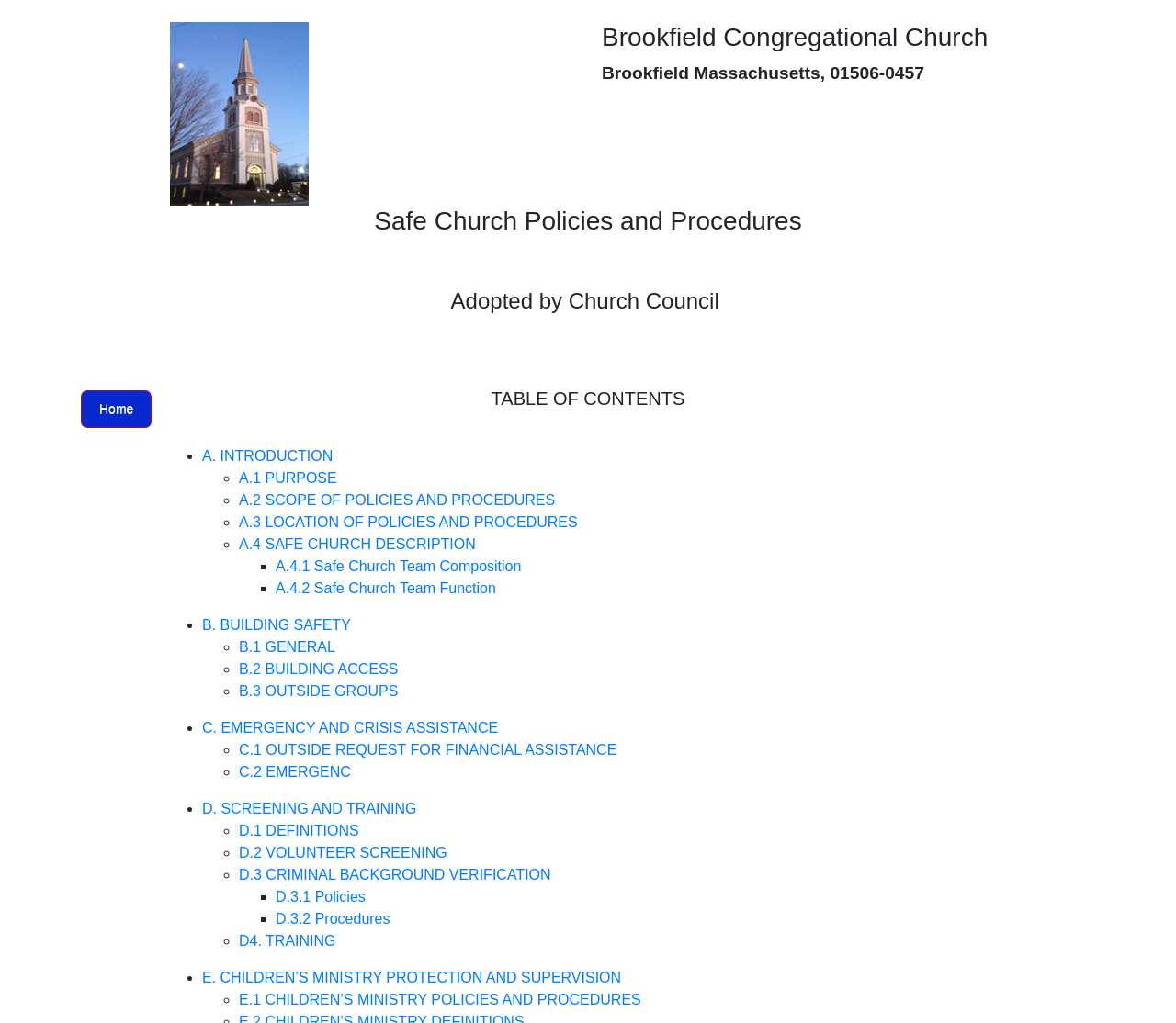Can you find the bounding box coordinates for the UI element given this description: "A.4 SAFE CHURCH DESCRIPTION"? Provide the coordinates as four float numbers between 0 and 1: [left, top, right, bottom].

[0.203, 0.525, 0.405, 0.54]